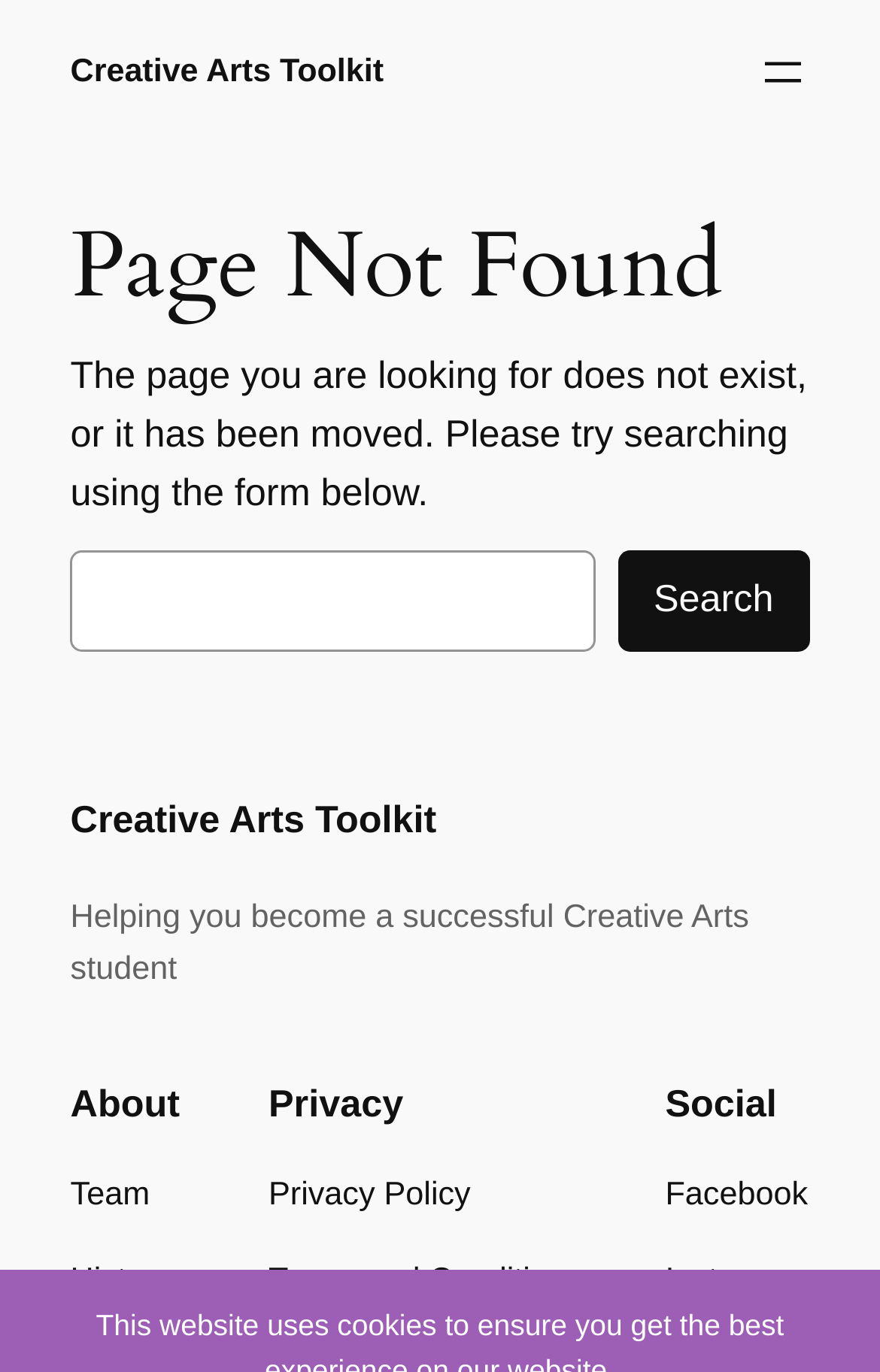Provide a brief response to the question below using a single word or phrase: 
How many social media links are provided?

2